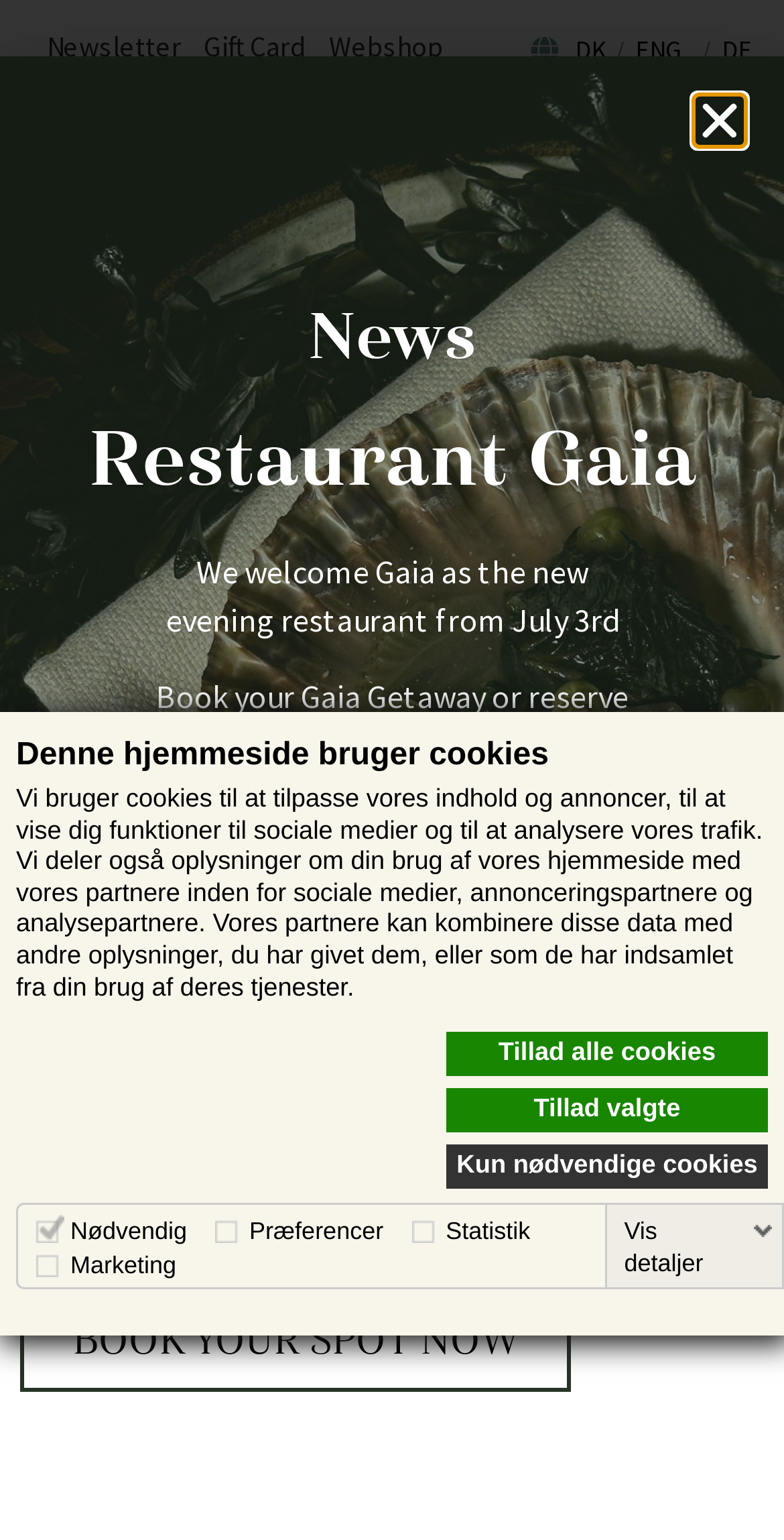Can you determine the bounding box coordinates of the area that needs to be clicked to fulfill the following instruction: "Click the 'Newsletter' link"?

[0.045, 0.007, 0.246, 0.054]